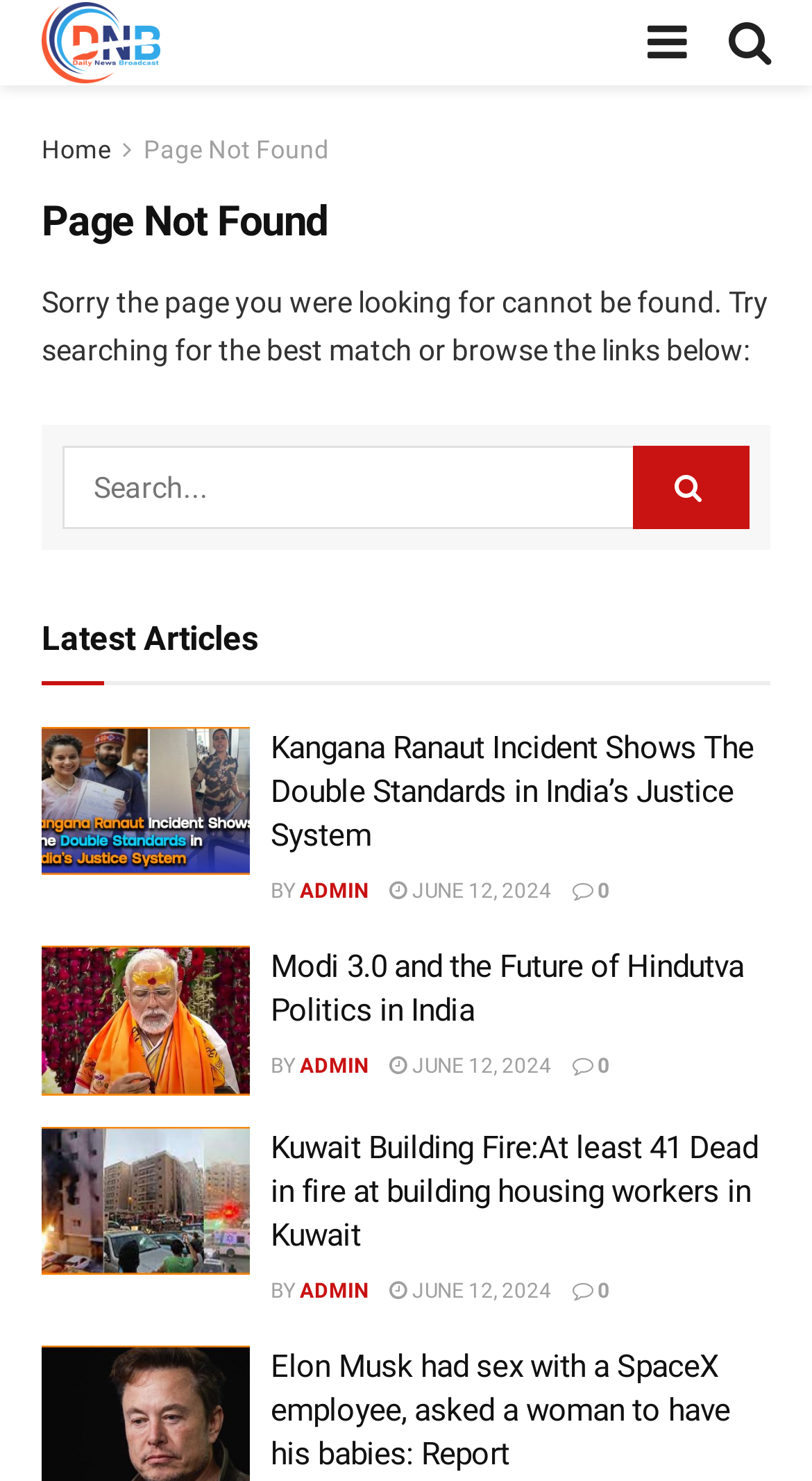What is the topic of the first article on the webpage?
Based on the image content, provide your answer in one word or a short phrase.

Kangana Ranaut Incident